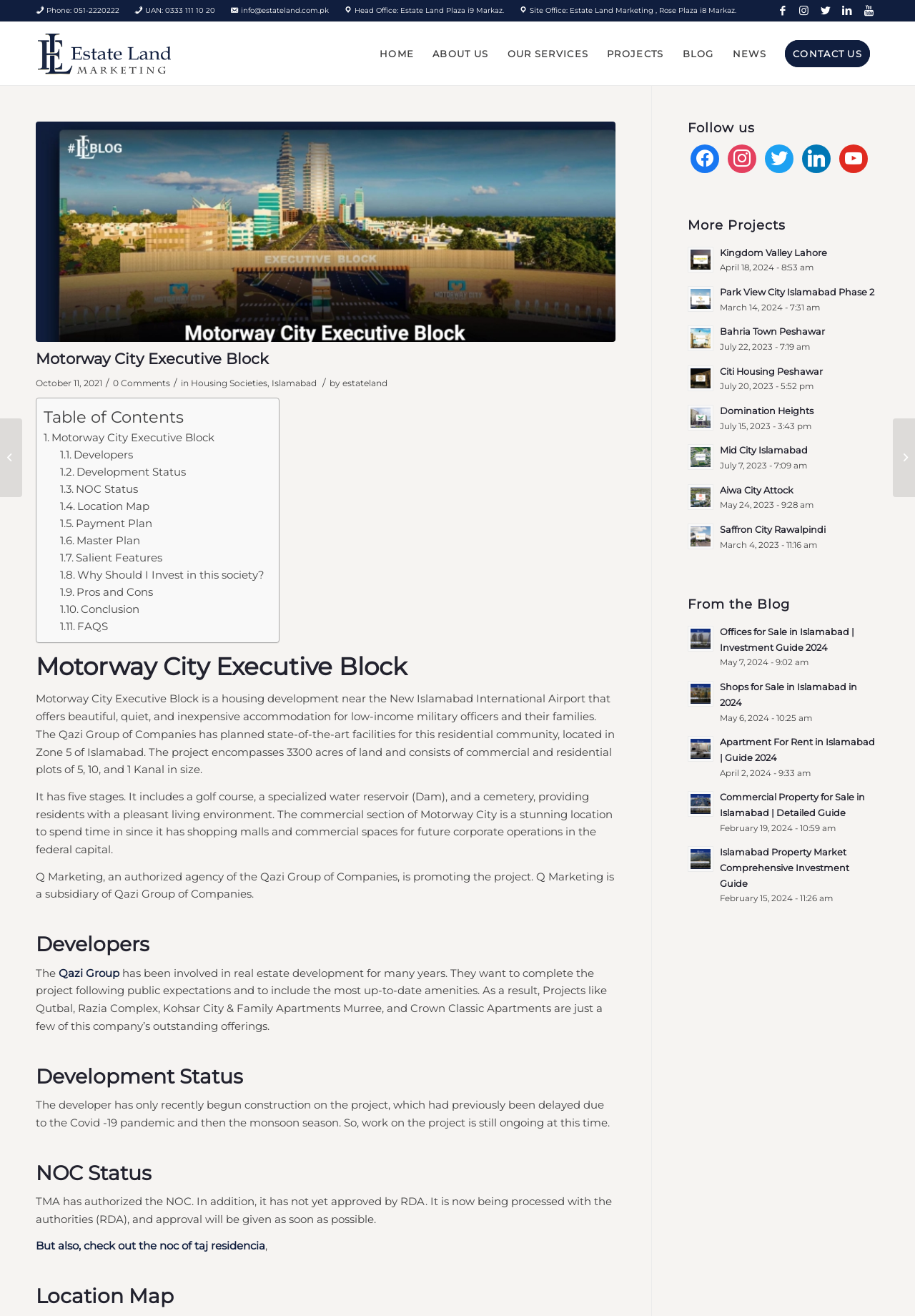Please respond in a single word or phrase: 
Who is the authorized agency promoting the project?

Q Marketing